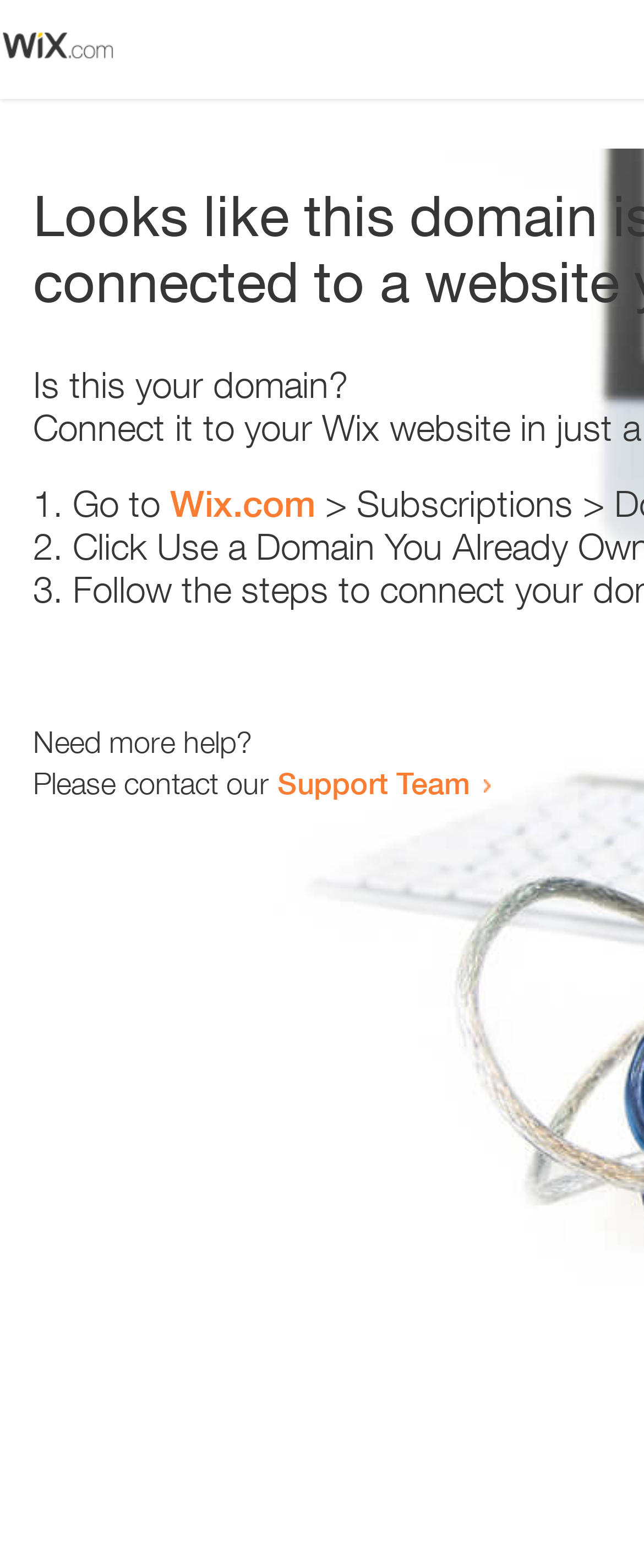How many list markers are present?
Please provide a single word or phrase in response based on the screenshot.

3